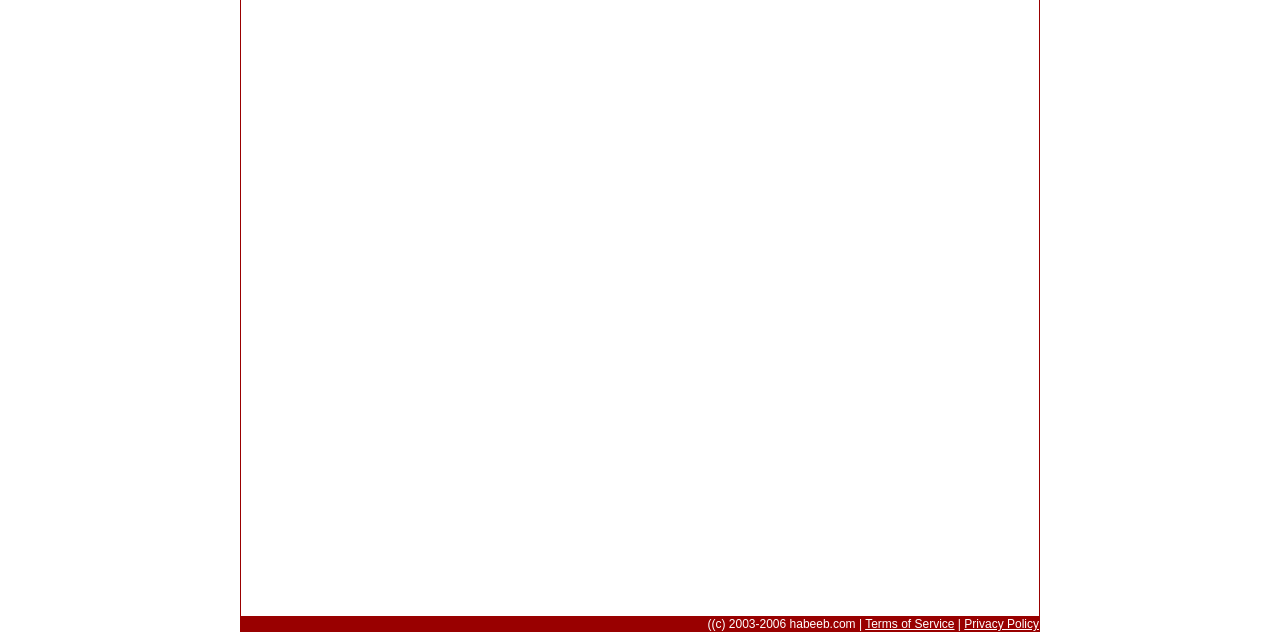Identify the bounding box coordinates of the HTML element based on this description: "Terms of Service".

[0.676, 0.964, 0.746, 0.986]